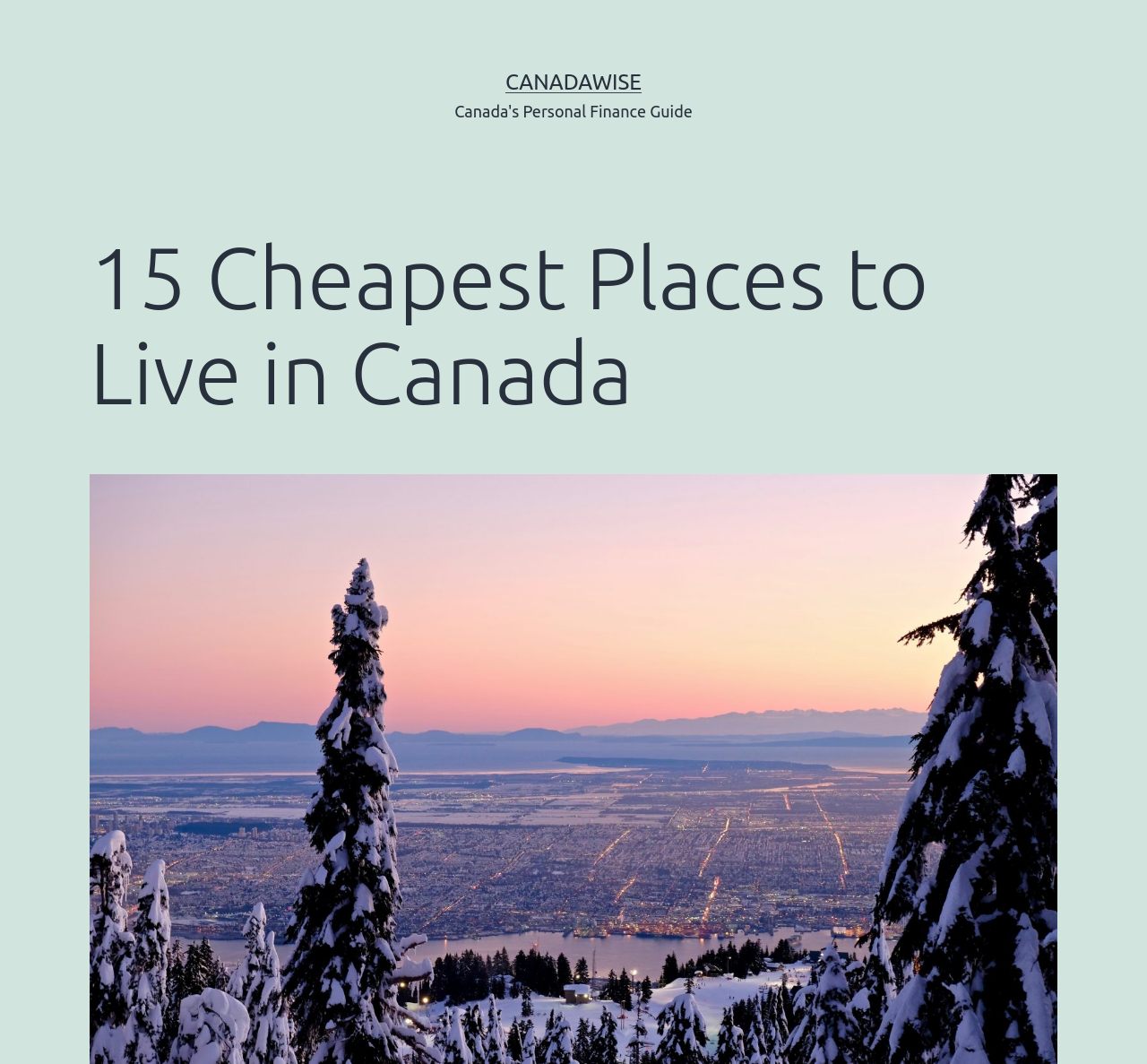Provide the bounding box coordinates of the UI element this sentence describes: "CanadaWise".

[0.441, 0.066, 0.559, 0.088]